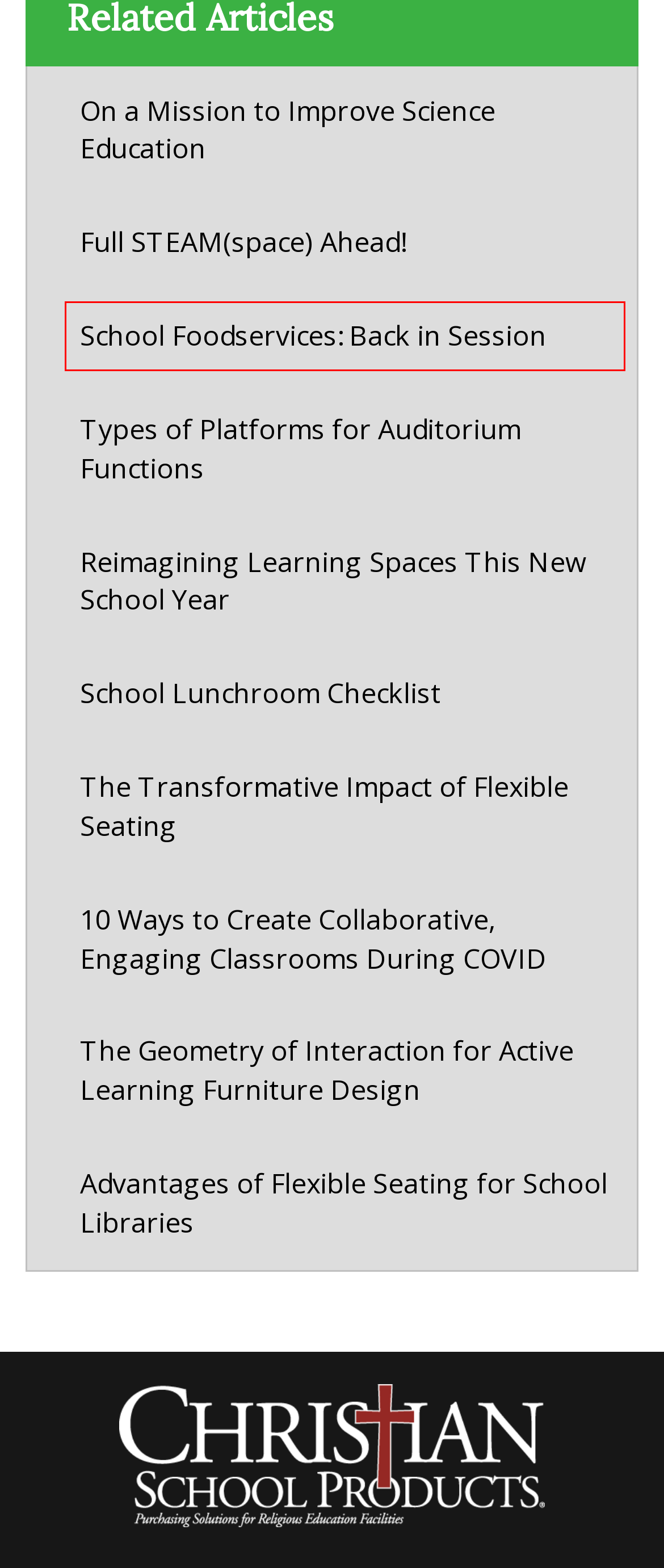You are provided with a screenshot of a webpage highlighting a UI element with a red bounding box. Choose the most suitable webpage description that matches the new page after clicking the element in the bounding box. Here are the candidates:
A. Advantages of Flexible Seating for School Libraries - Christian School Products
B. Types of Platforms for Auditorium Functions - Christian School Products
C. On a Mission to Improve Science Education - Christian School Products
D. Reimagining Learning Spaces This New School Year - Christian School Products
E. School Foodservices: Back in Session - Christian School Products
F. School Lunchroom Checklist - Christian School Products
G. The Geometry of Interaction for Active Learning Furniture Design - Christian School Products
H. 10 Ways to Create Collaborative, Engaging Classrooms During COVID   - Christian School Products

E